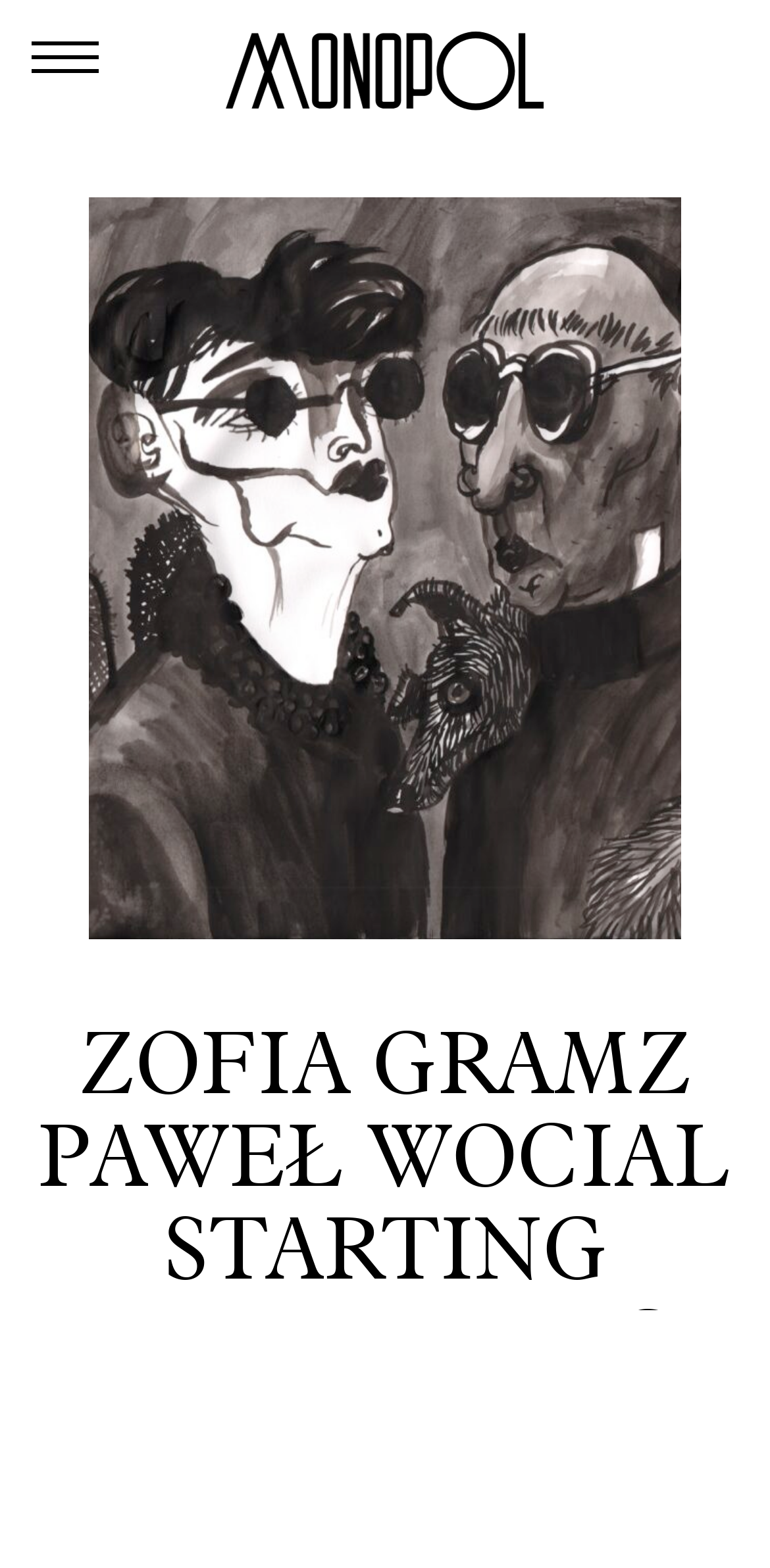Find the bounding box coordinates for the HTML element described as: "Accept". The coordinates should consist of four float values between 0 and 1, i.e., [left, top, right, bottom].

[0.033, 0.943, 0.967, 0.983]